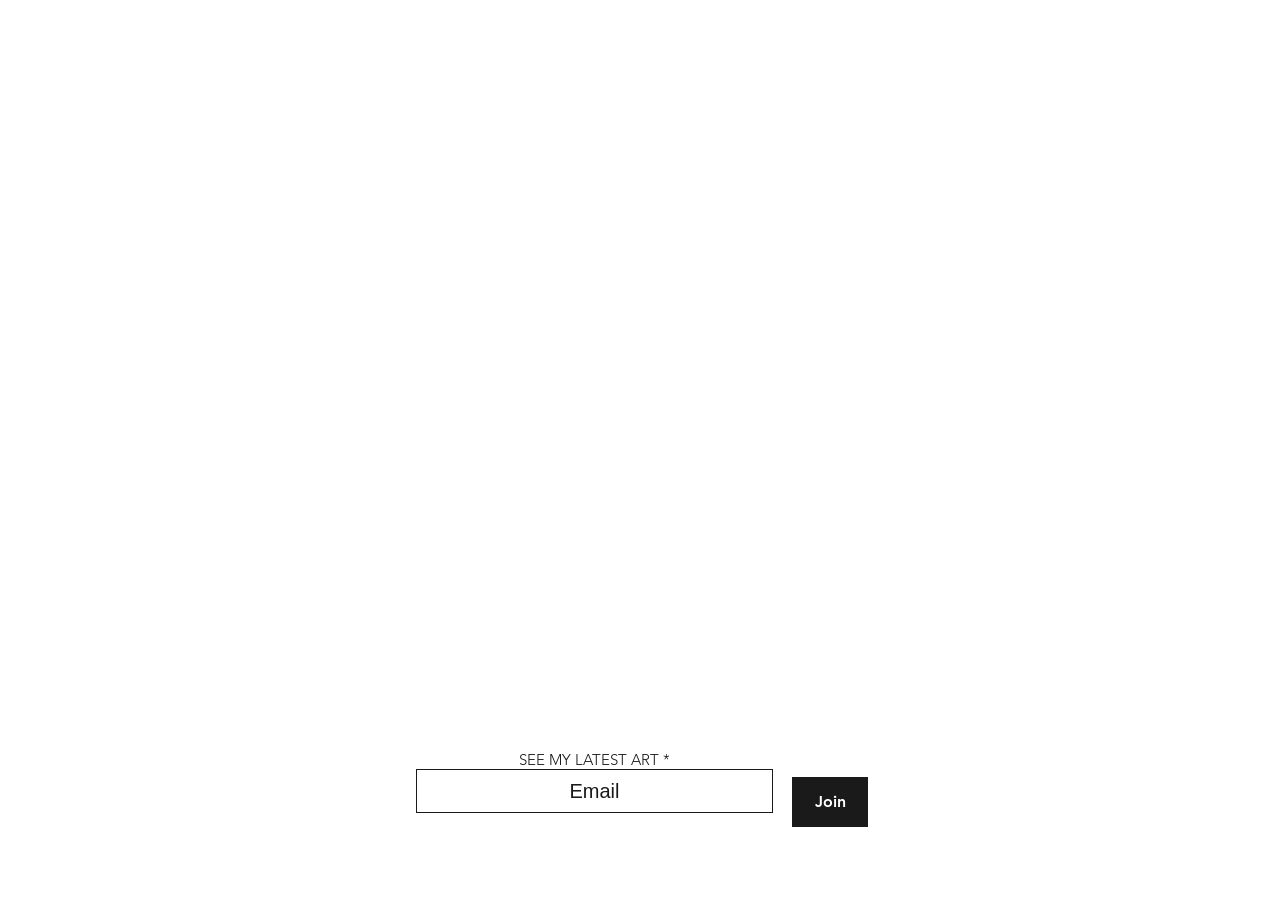What is the button below the textbox for?
Based on the image content, provide your answer in one word or a short phrase.

To join